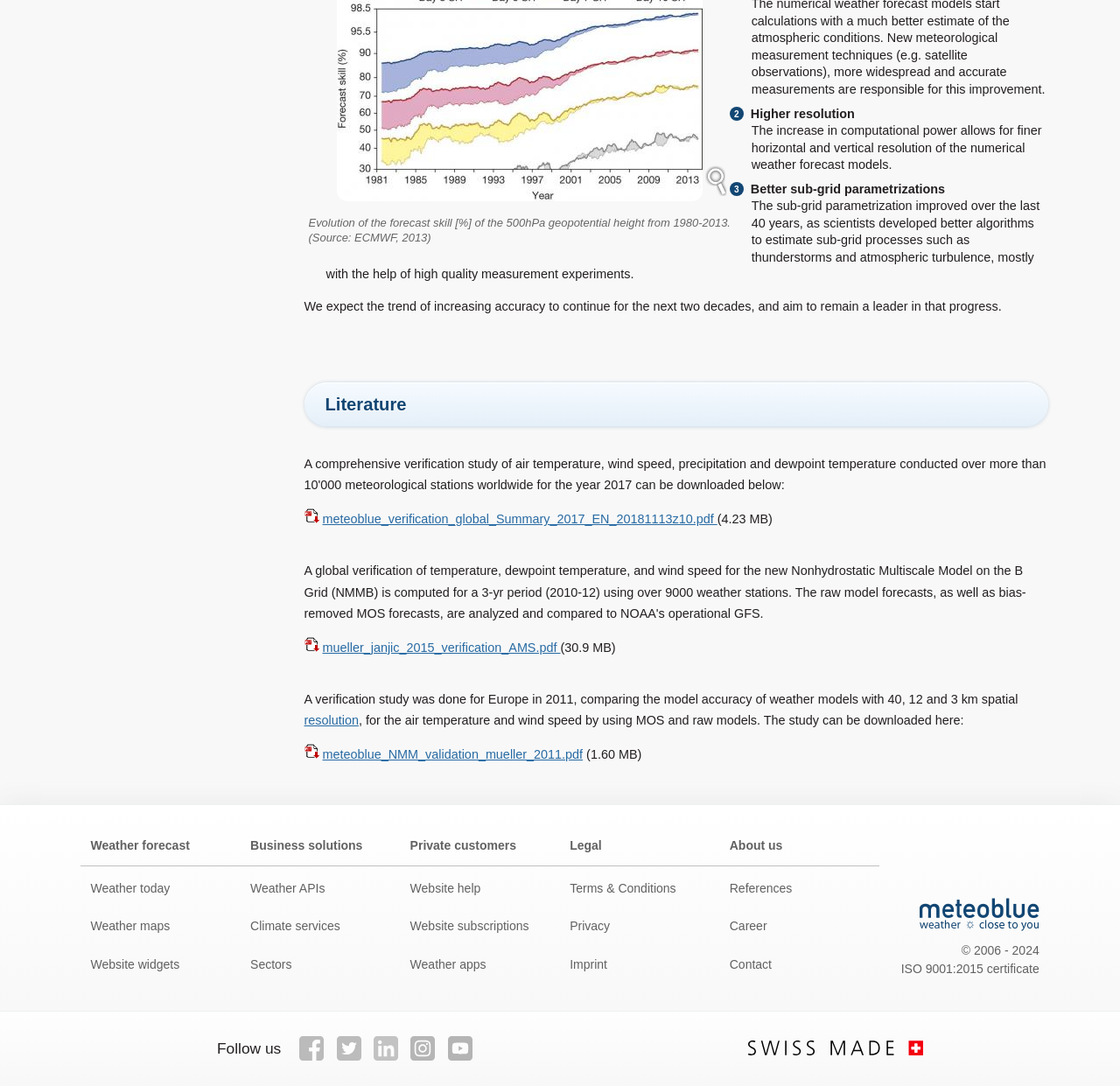Using the elements shown in the image, answer the question comprehensively: What is the trend of weather forecast accuracy?

According to the webpage, the trend of weather forecast accuracy is increasing, as stated in the sentence 'We expect the trend of increasing accuracy to continue for the next two decades, and aim to remain a leader in that progress.'